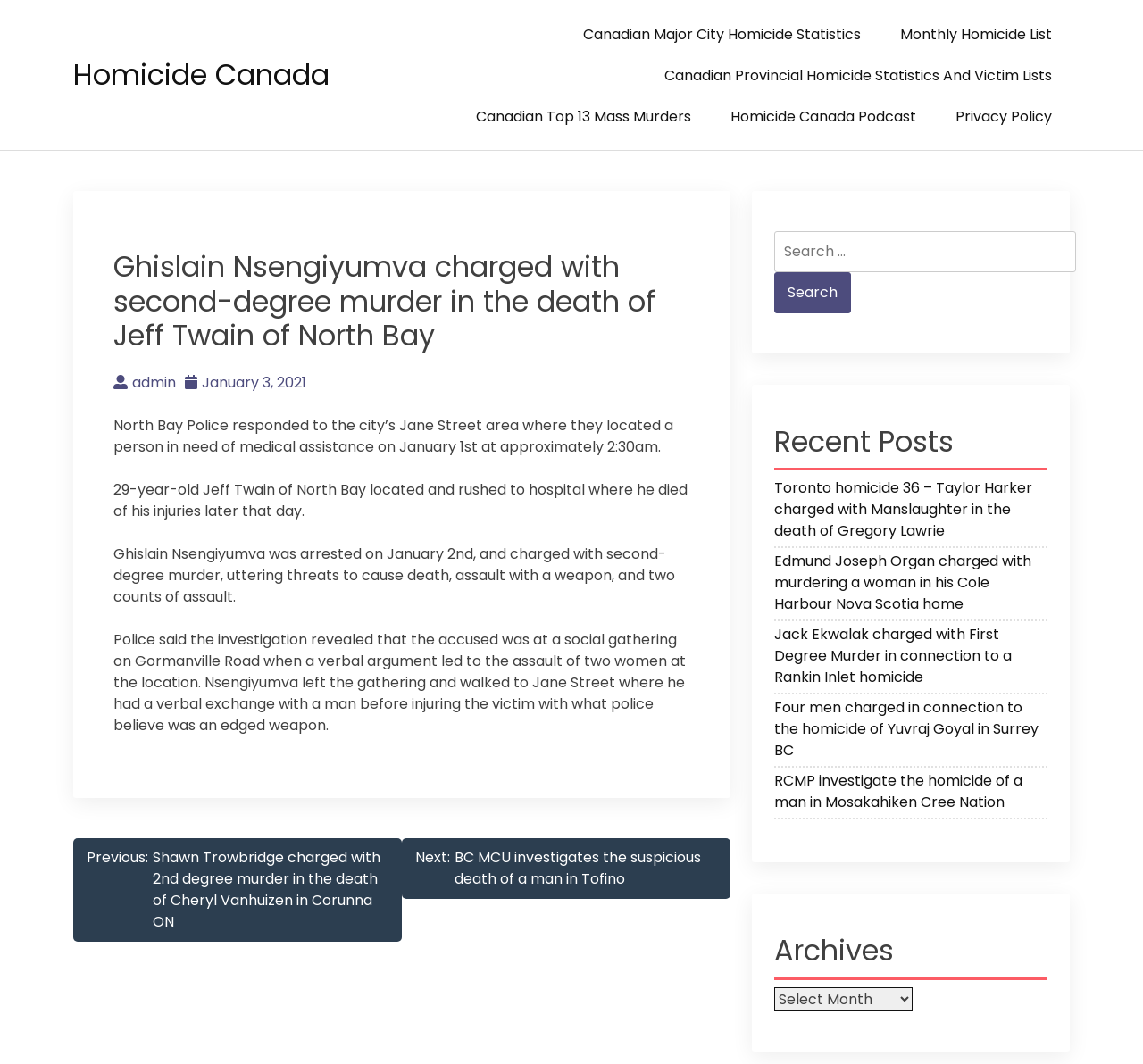Determine the bounding box coordinates of the region that needs to be clicked to achieve the task: "Read the article about Ghislain Nsengiyumva charged with second-degree murder".

[0.099, 0.235, 0.604, 0.332]